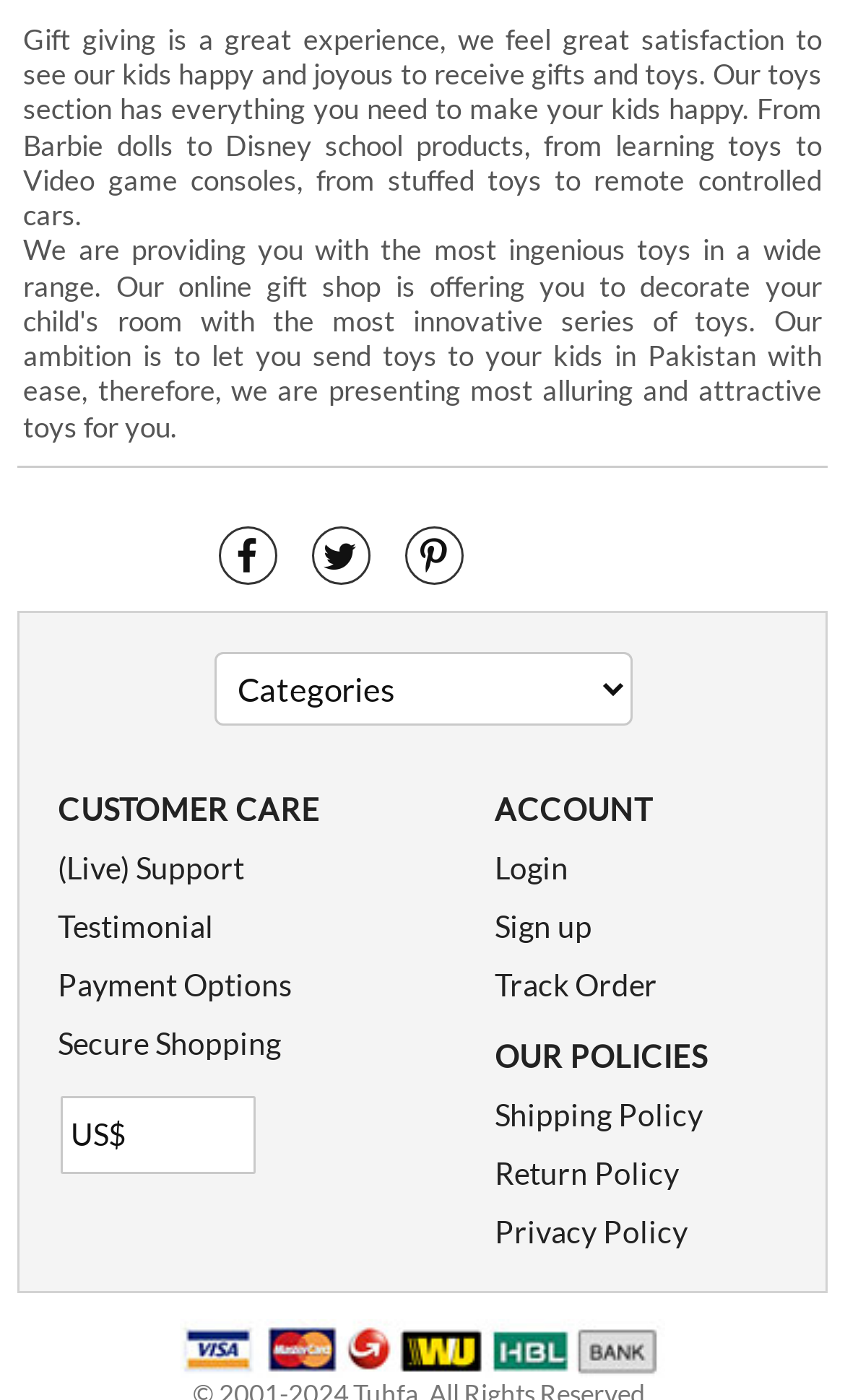Please find the bounding box coordinates of the section that needs to be clicked to achieve this instruction: "Track an order".

[0.585, 0.69, 0.778, 0.716]